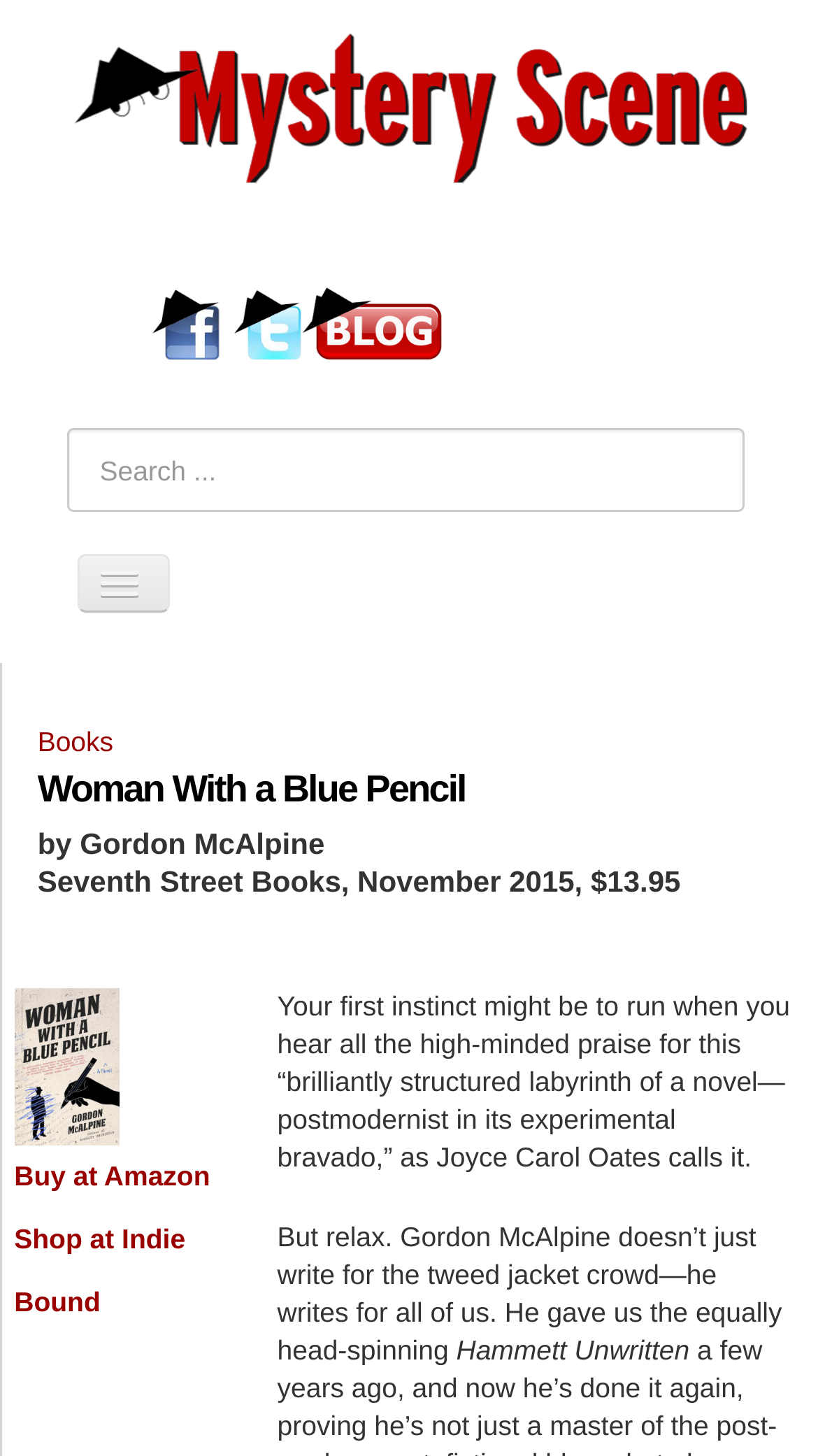Identify the bounding box coordinates of the clickable region necessary to fulfill the following instruction: "Search for something". The bounding box coordinates should be four float numbers between 0 and 1, i.e., [left, top, right, bottom].

[0.083, 0.268, 0.917, 0.352]